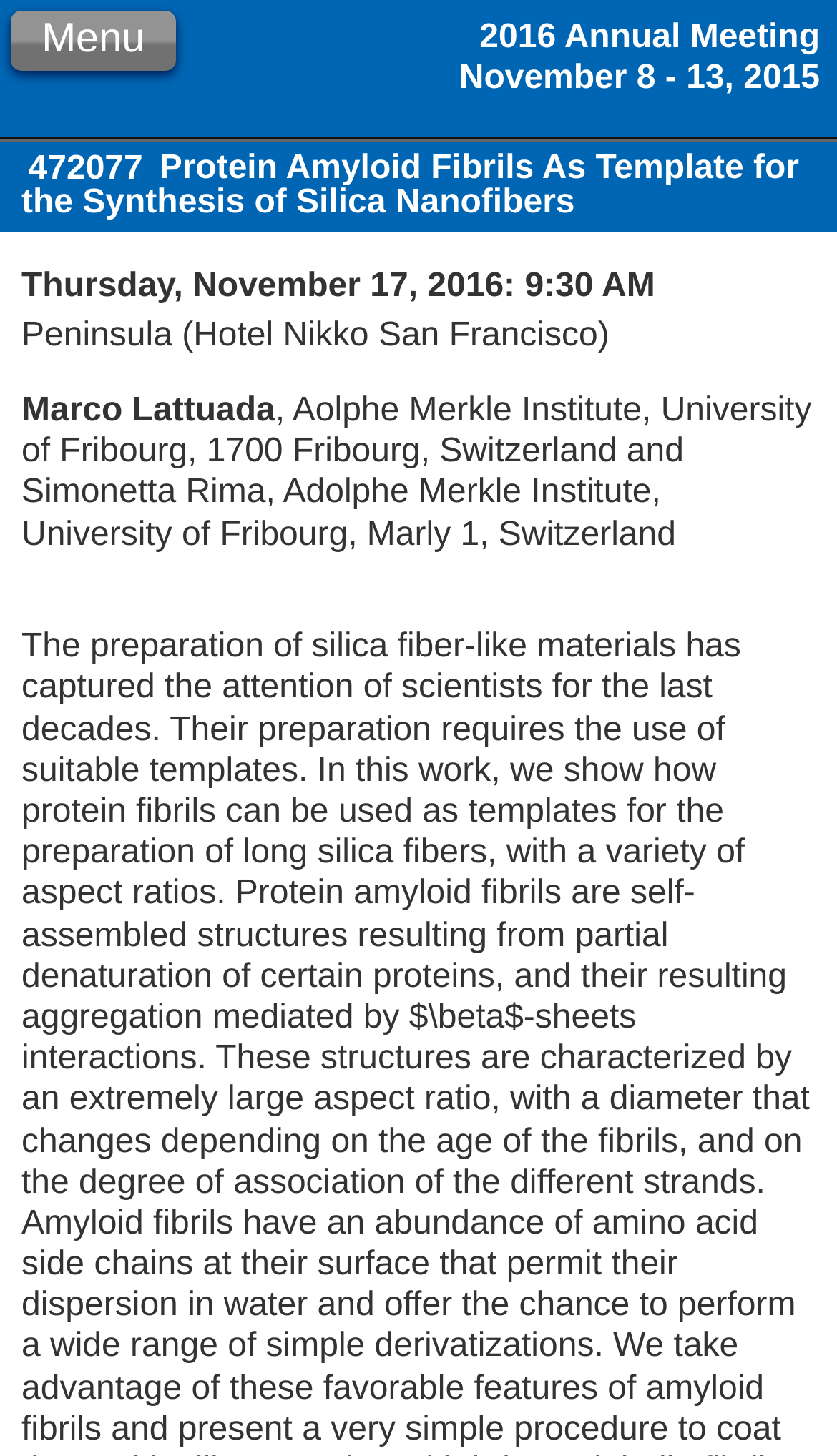Based on the element description, predict the bounding box coordinates (top-left x, top-left y, bottom-right x, bottom-right y) for the UI element in the screenshot: Menu

[0.013, 0.006, 0.21, 0.047]